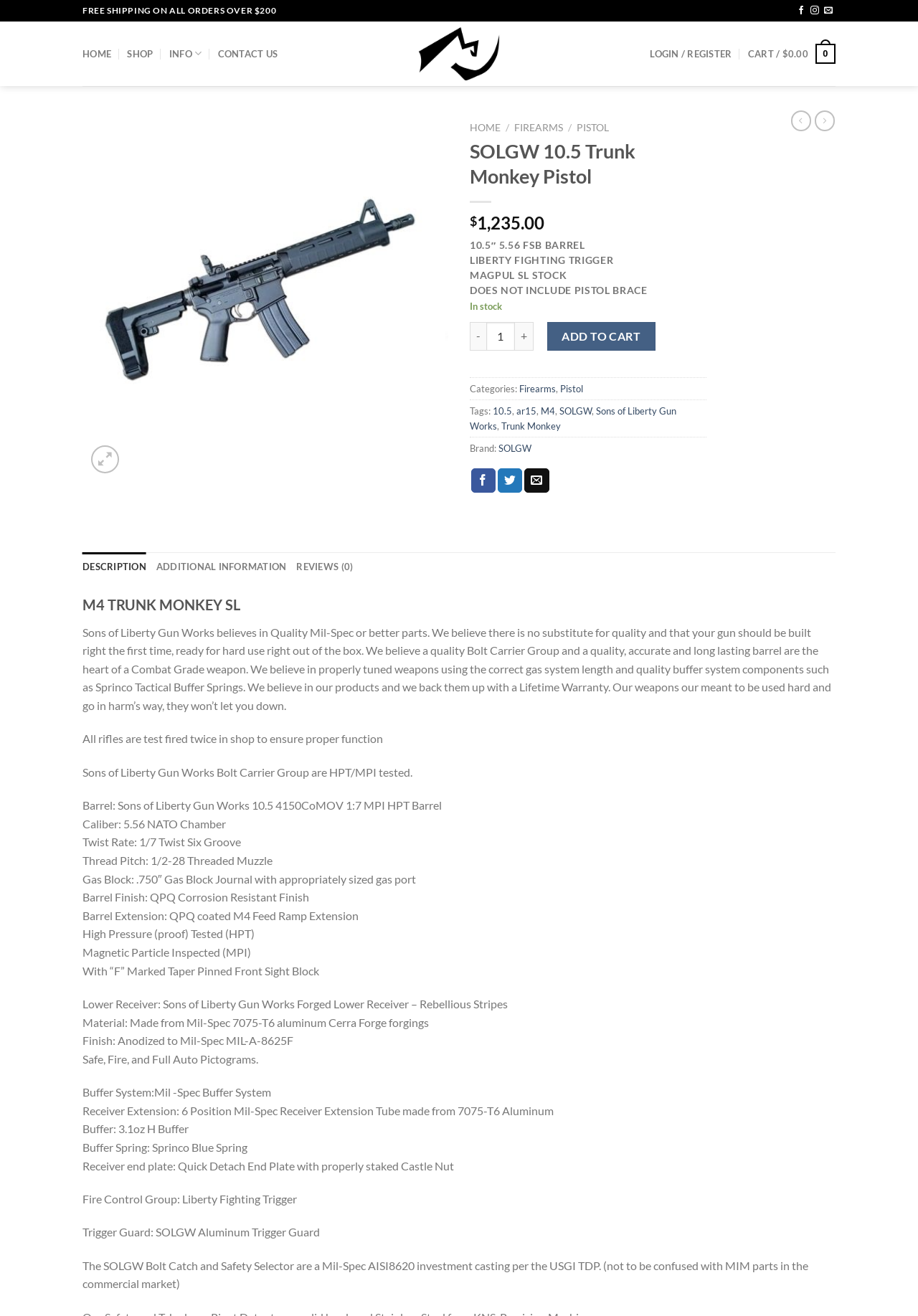Please give a succinct answer using a single word or phrase:
What is the brand of the pistol?

SOLGW